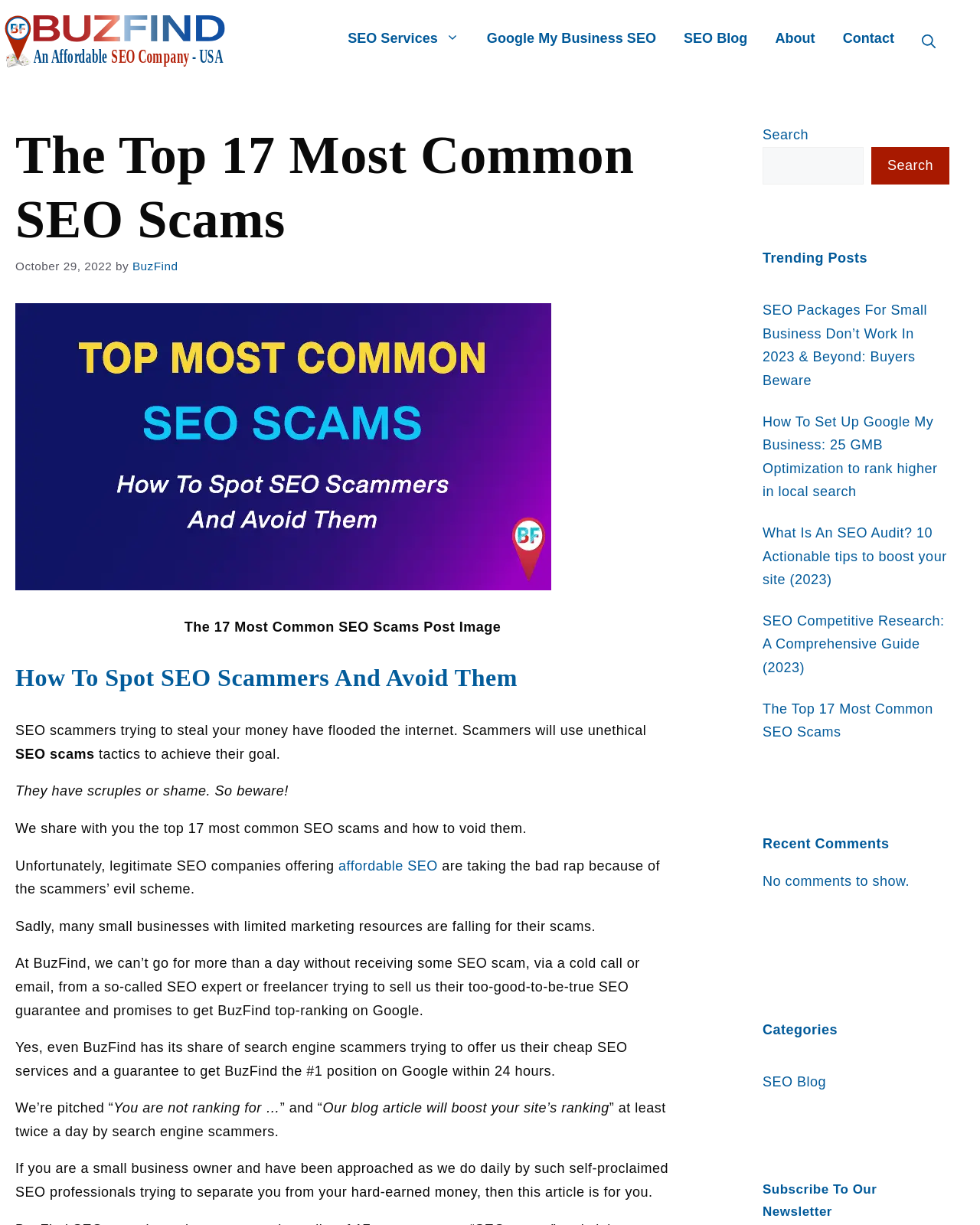What is the topic of the article mentioned in the webpage?
Using the image as a reference, answer the question with a short word or phrase.

SEO scams